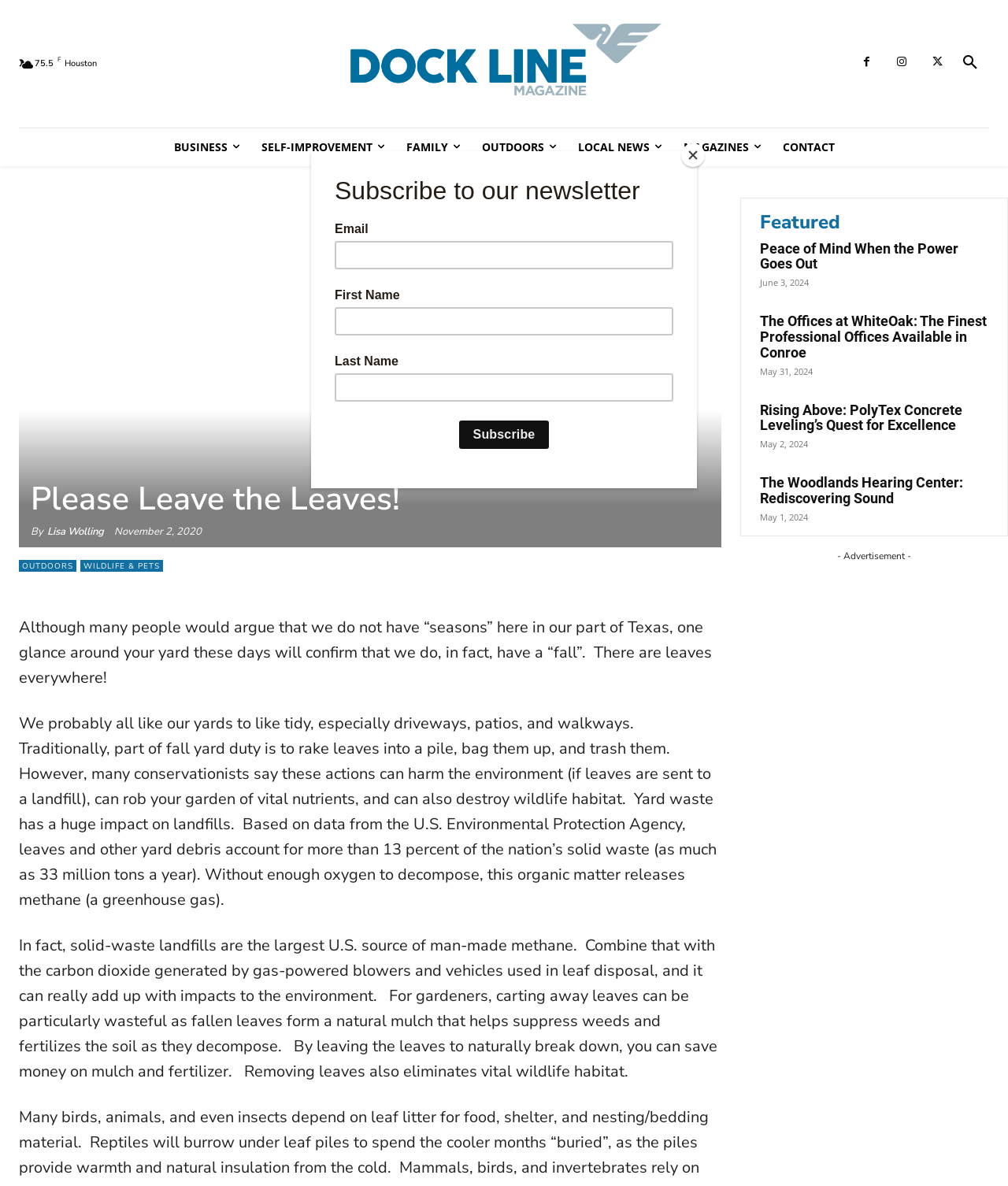What is the author of the article?
Refer to the image and give a detailed response to the question.

I found the author's name by looking at the link element with the text 'Lisa Wolling' which is located below the heading 'Please Leave the Leaves!'.